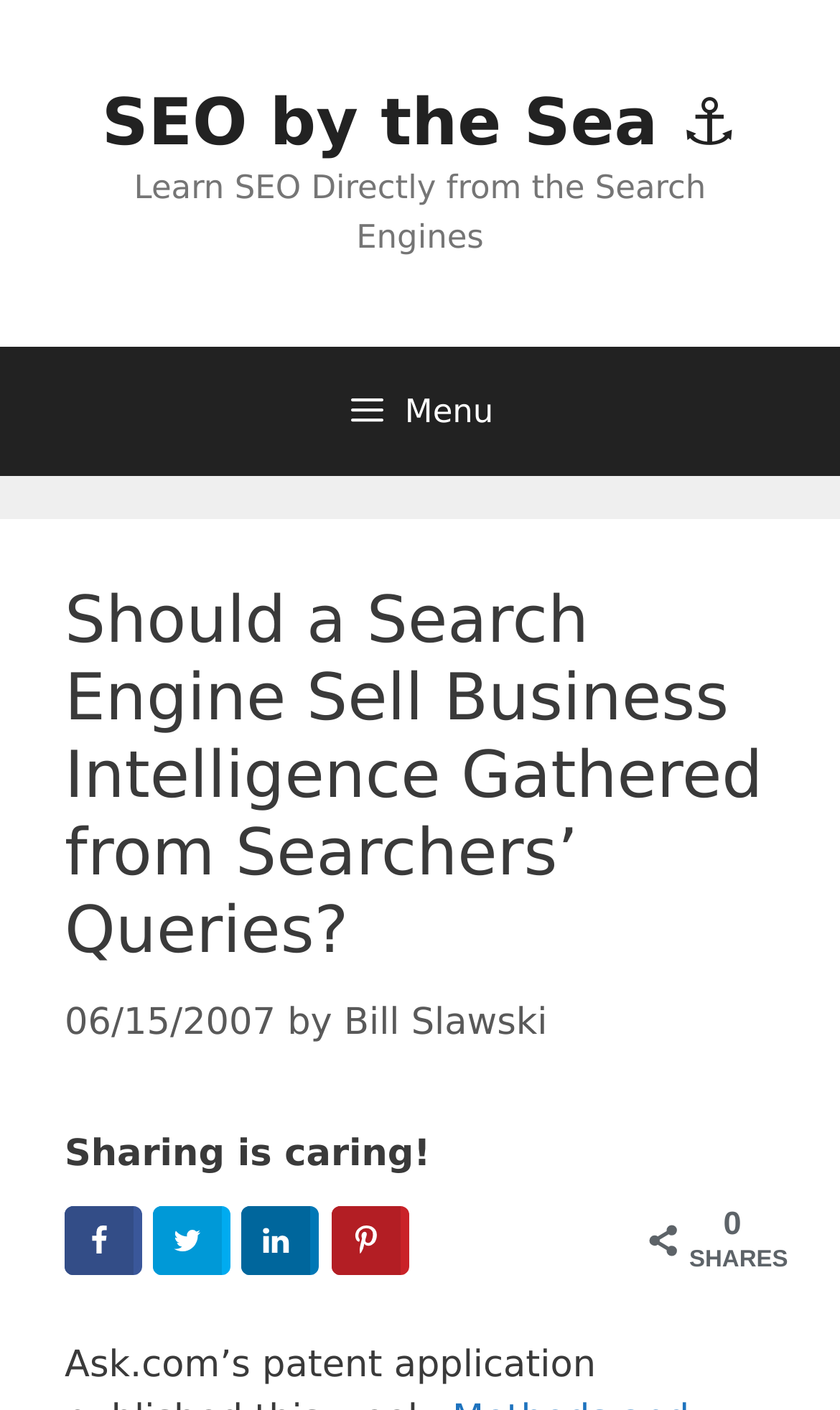Determine the bounding box for the described HTML element: "SEO by the Sea ⚓". Ensure the coordinates are four float numbers between 0 and 1 in the format [left, top, right, bottom].

[0.121, 0.061, 0.879, 0.115]